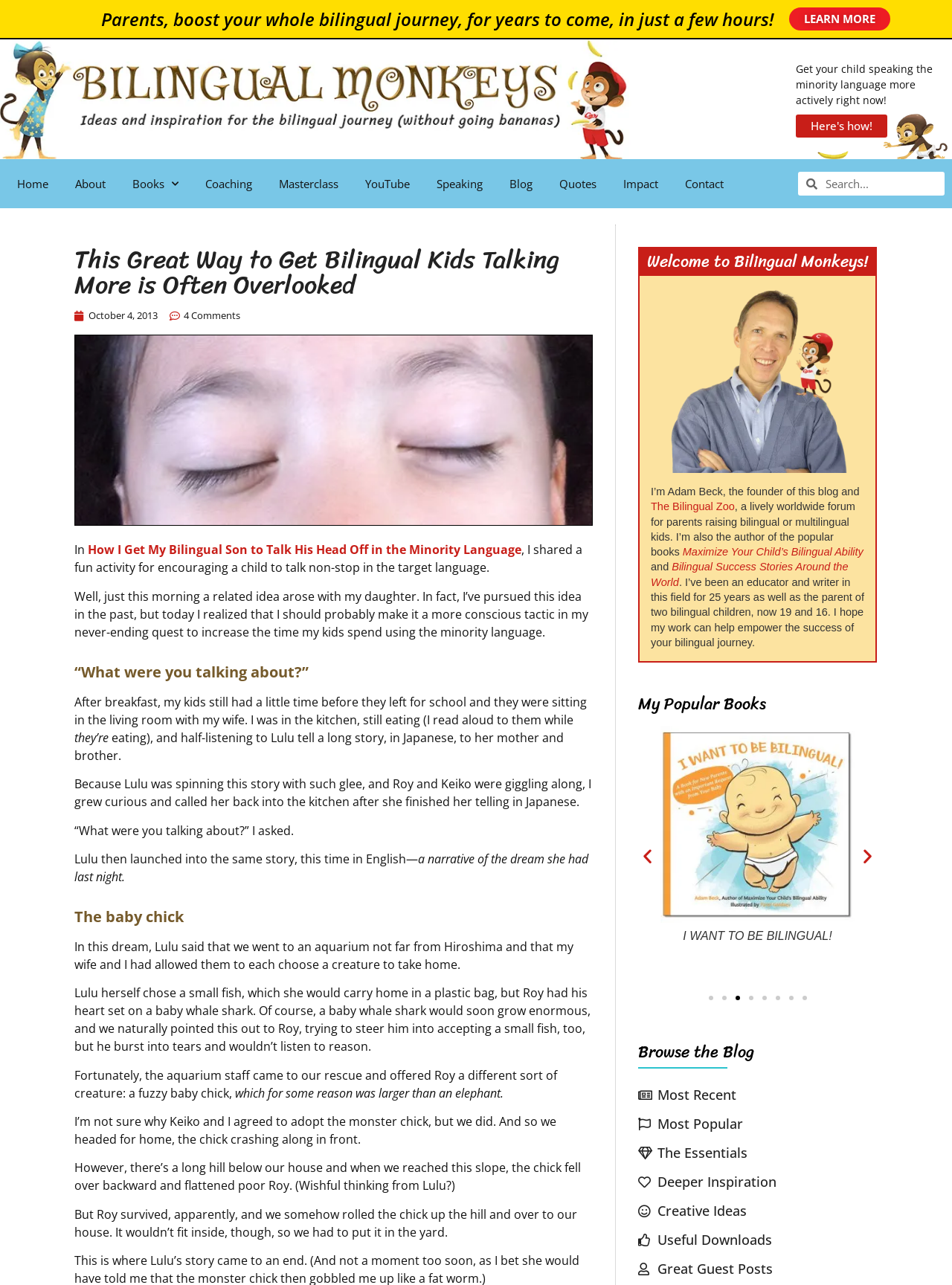Please identify the bounding box coordinates for the region that you need to click to follow this instruction: "Click the Home link".

None